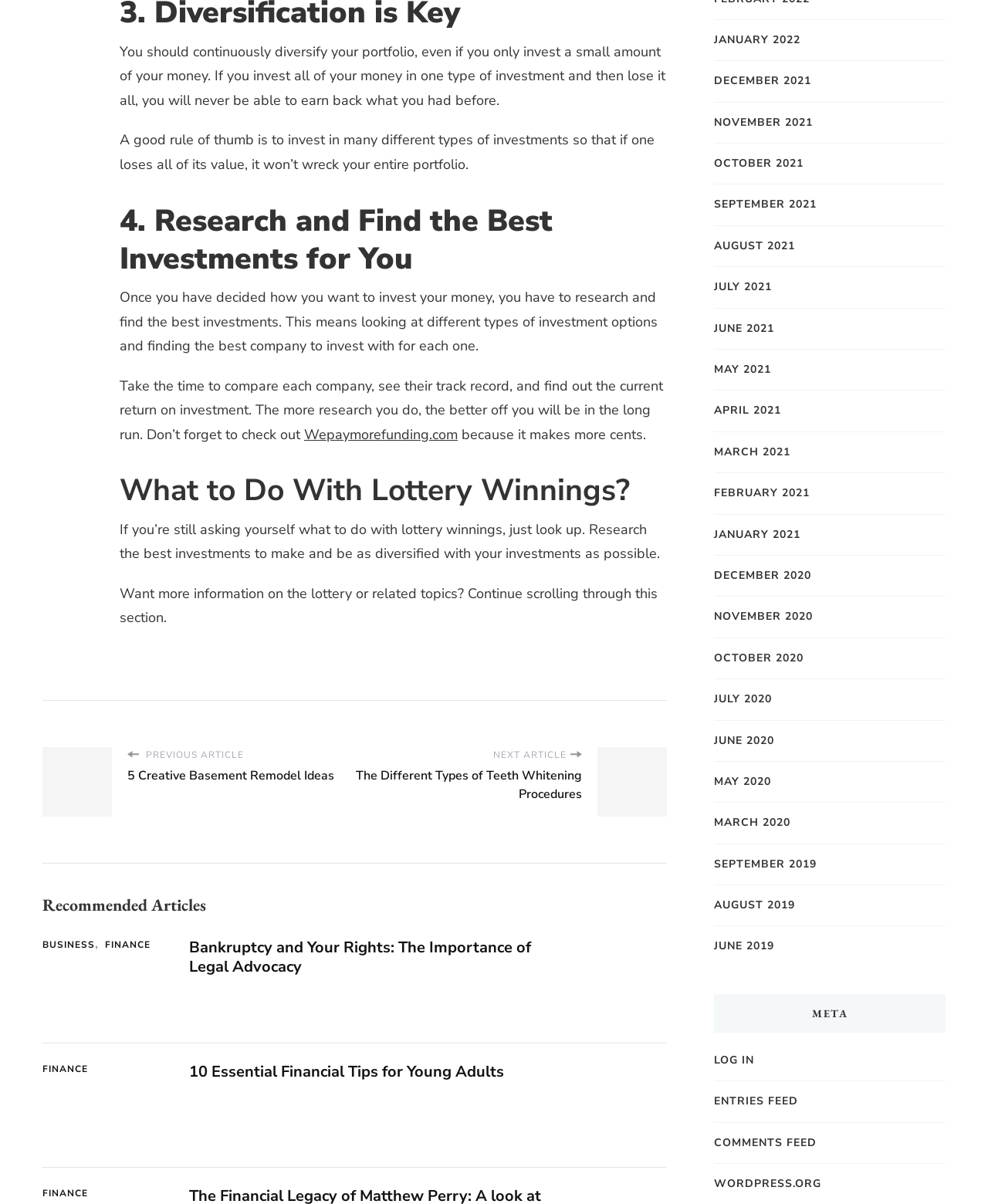Answer this question in one word or a short phrase: What is the topic of the article?

Investing and finance